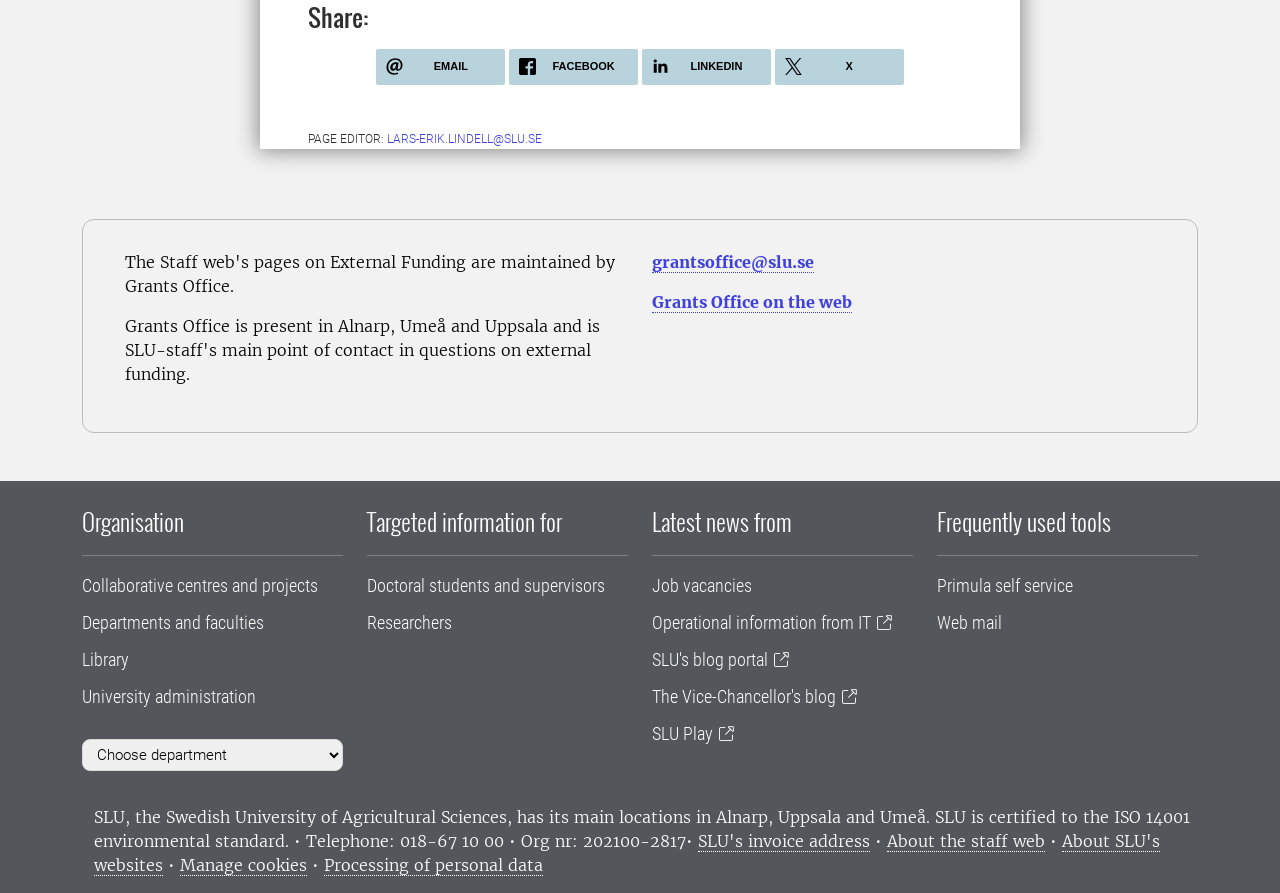How many departments are listed under Organisation?
Using the information presented in the image, please offer a detailed response to the question.

I counted the number of departments listed under the Organisation section, which are Collaborative centres and projects, Departments and faculties, Library, and University administration, so the total number is 4.